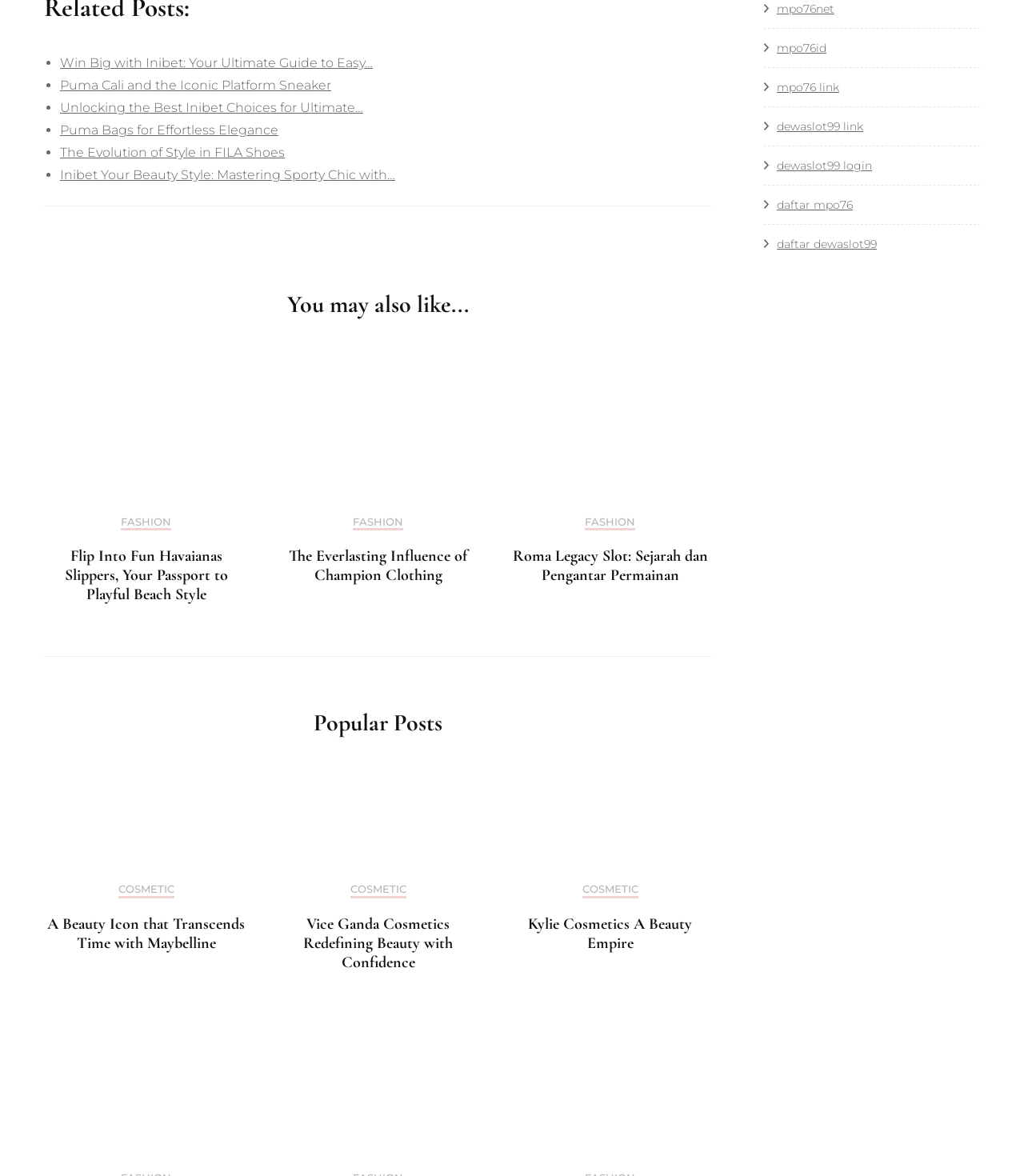What is the type of content in the section 'Popular Posts'?
Can you give a detailed and elaborate answer to the question?

The section 'Popular Posts' contains a list of links with descriptive headings, which suggests that it is a collection of blog posts, possibly showcasing the most popular or trending articles on the website.